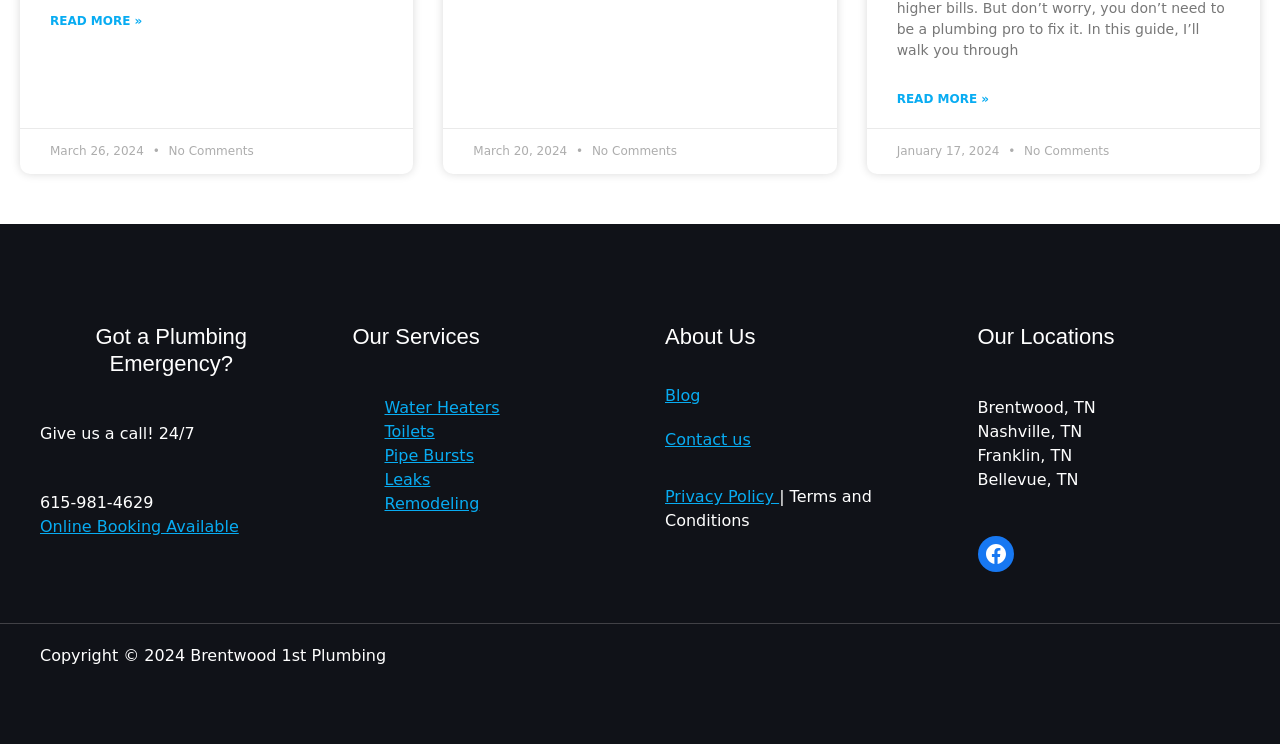Please specify the bounding box coordinates in the format (top-left x, top-left y, bottom-right x, bottom-right y), with all values as floating point numbers between 0 and 1. Identify the bounding box of the UI element described by: Leaks

[0.3, 0.631, 0.336, 0.657]